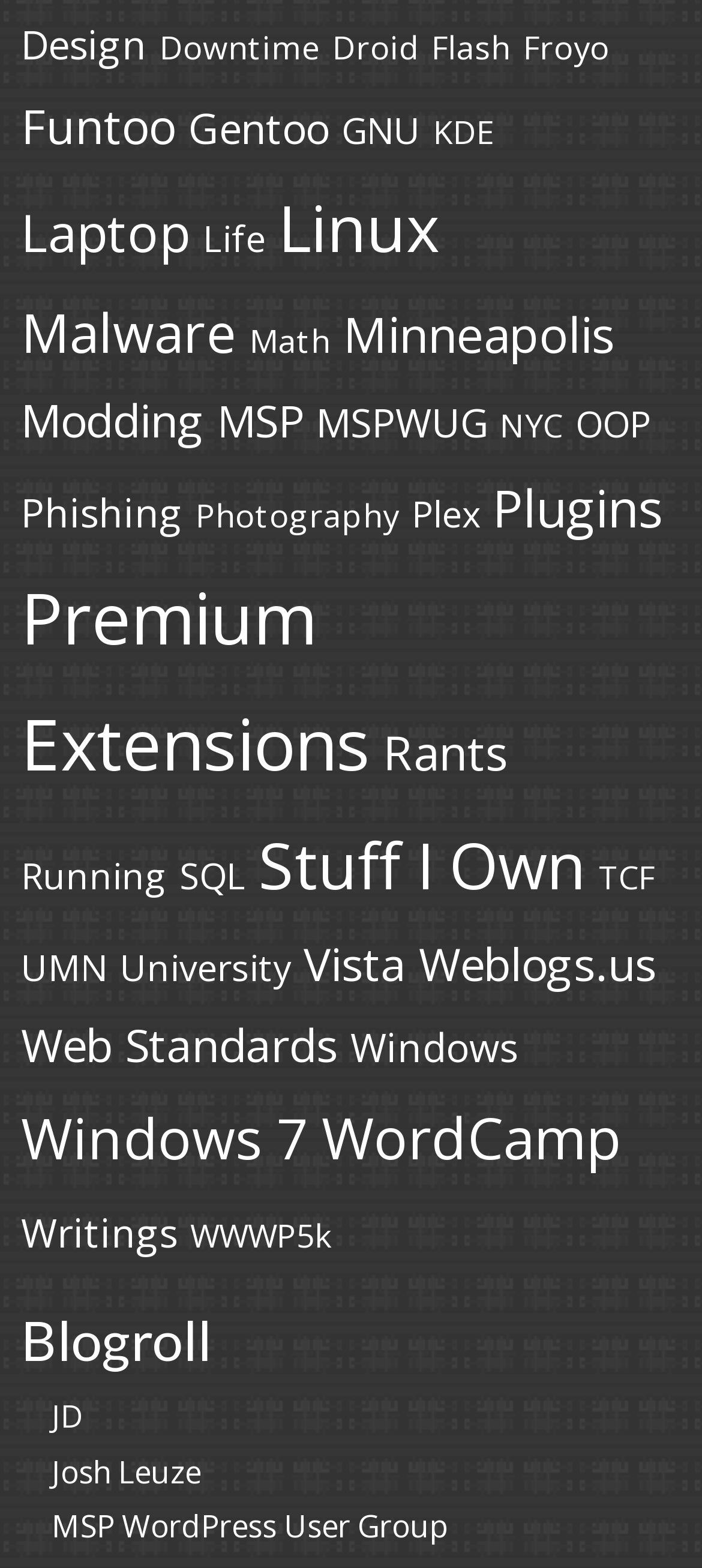Please provide the bounding box coordinates for the element that needs to be clicked to perform the following instruction: "Go to WordCamp". The coordinates should be given as four float numbers between 0 and 1, i.e., [left, top, right, bottom].

[0.458, 0.701, 0.886, 0.75]